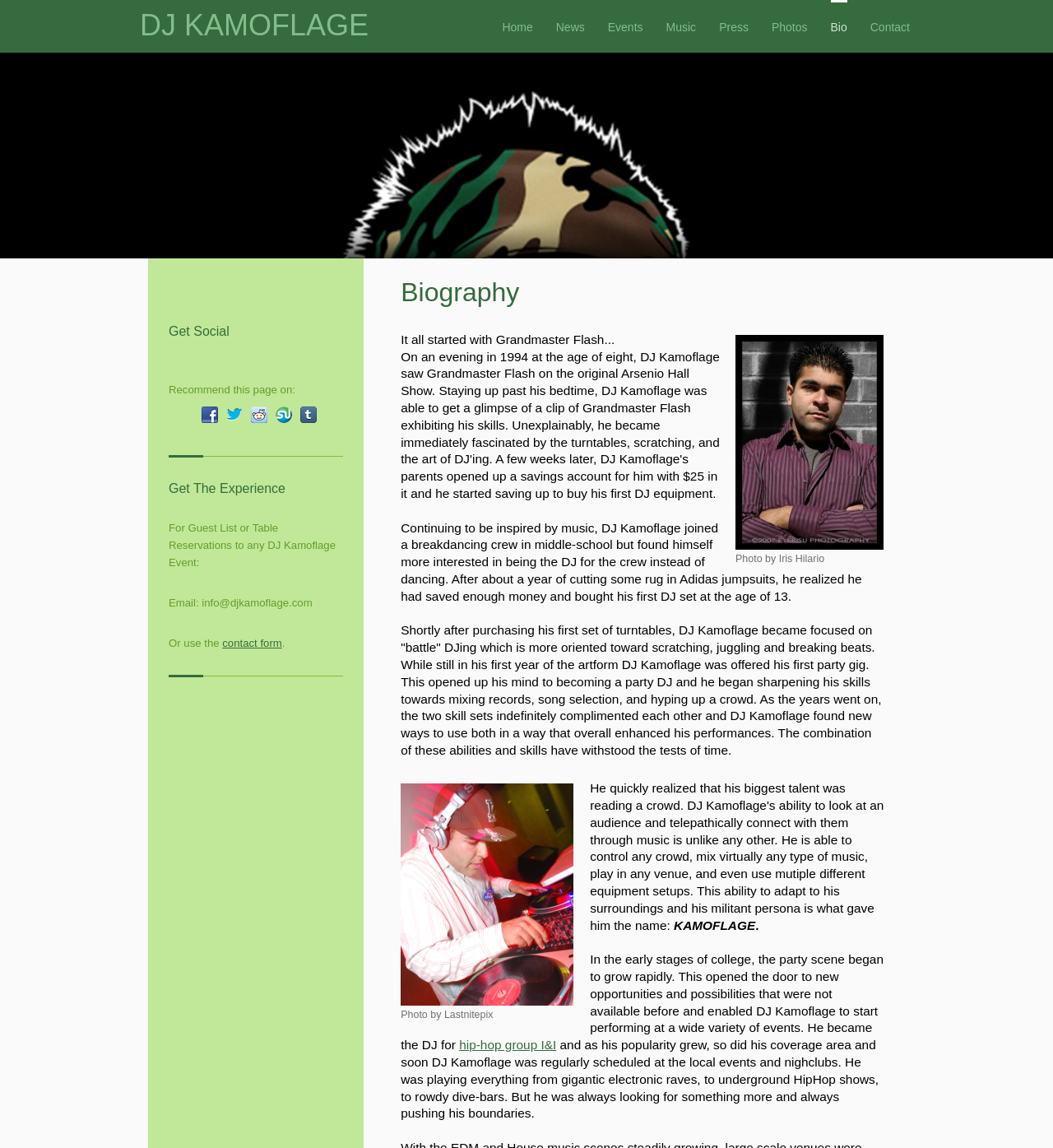Based on the image, please respond to the question with as much detail as possible:
How many social media platforms are recommended?

In the 'Get Social' section, there are five links to social media platforms: Facebook, Twitter, Reddit, Stumble Upon, and Tumblr, which are recommended for sharing the webpage.